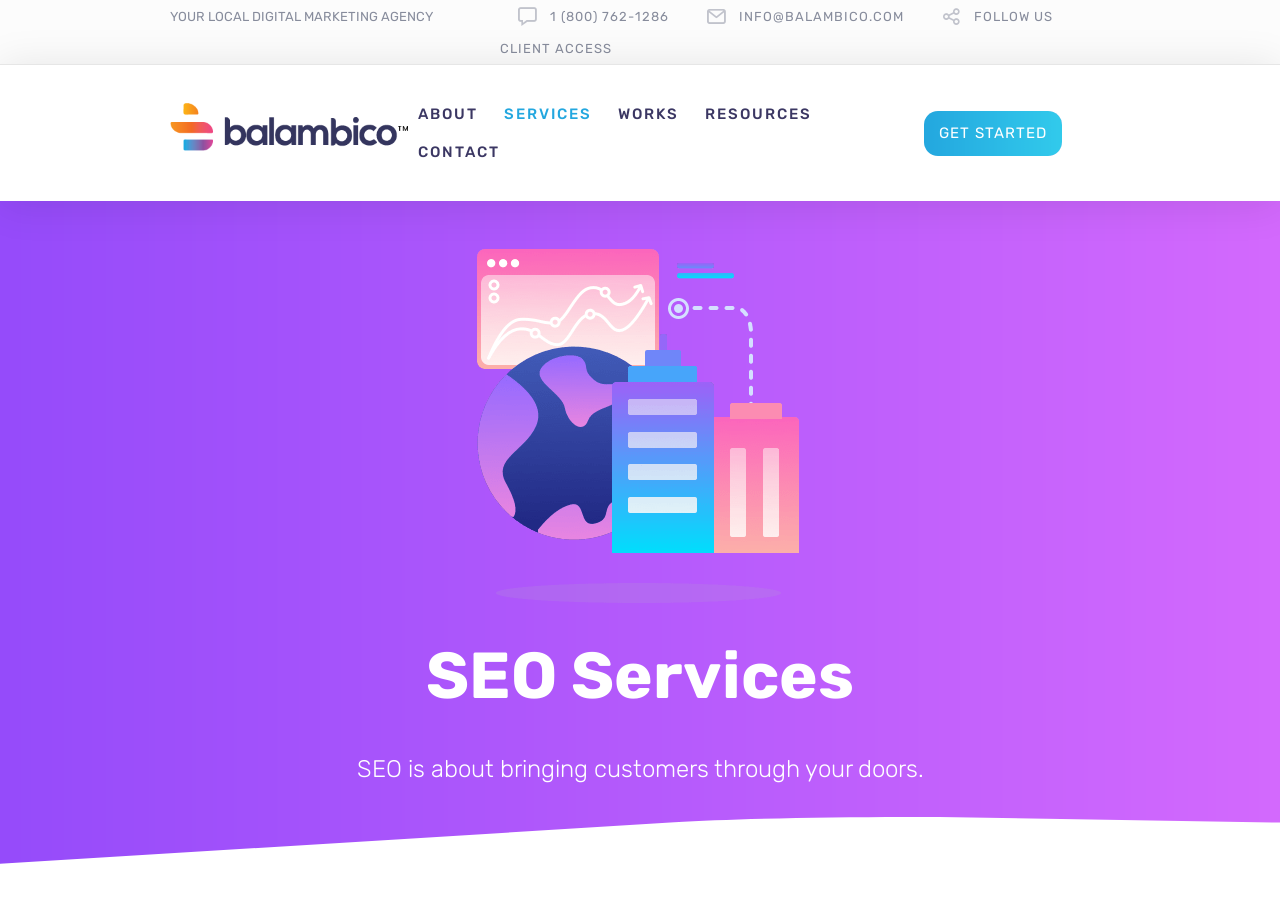Find the bounding box coordinates of the clickable area required to complete the following action: "Follow the company on social media".

[0.761, 0.009, 0.823, 0.027]